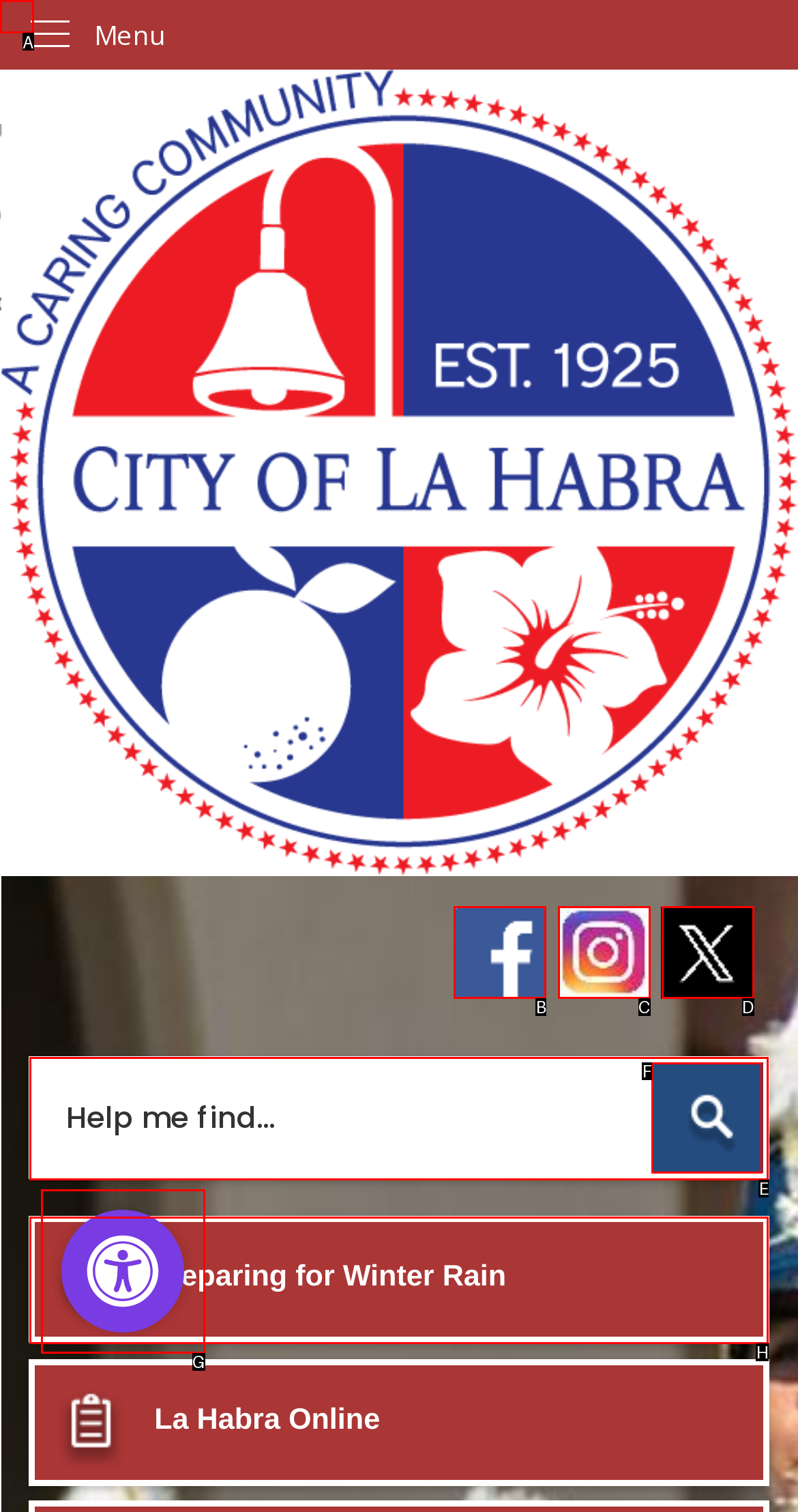Indicate the HTML element that should be clicked to perform the task: Click the Skip to Main Content link Reply with the letter corresponding to the chosen option.

A